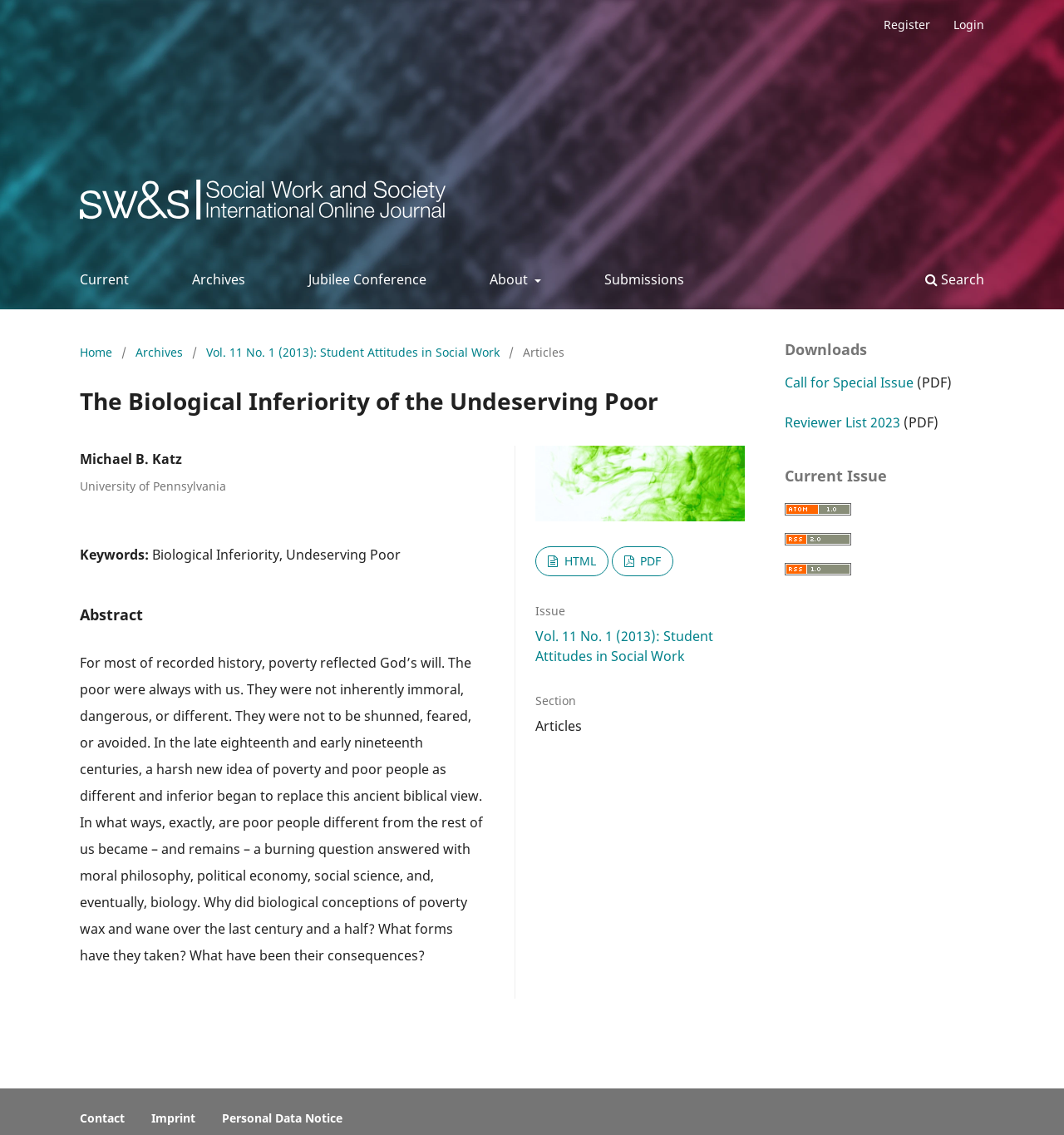What is the title of the article?
Please interpret the details in the image and answer the question thoroughly.

I found the title of the article by looking at the heading element with the text 'The Biological Inferiority of the Undeserving Poor', which is located at the top of the article section.